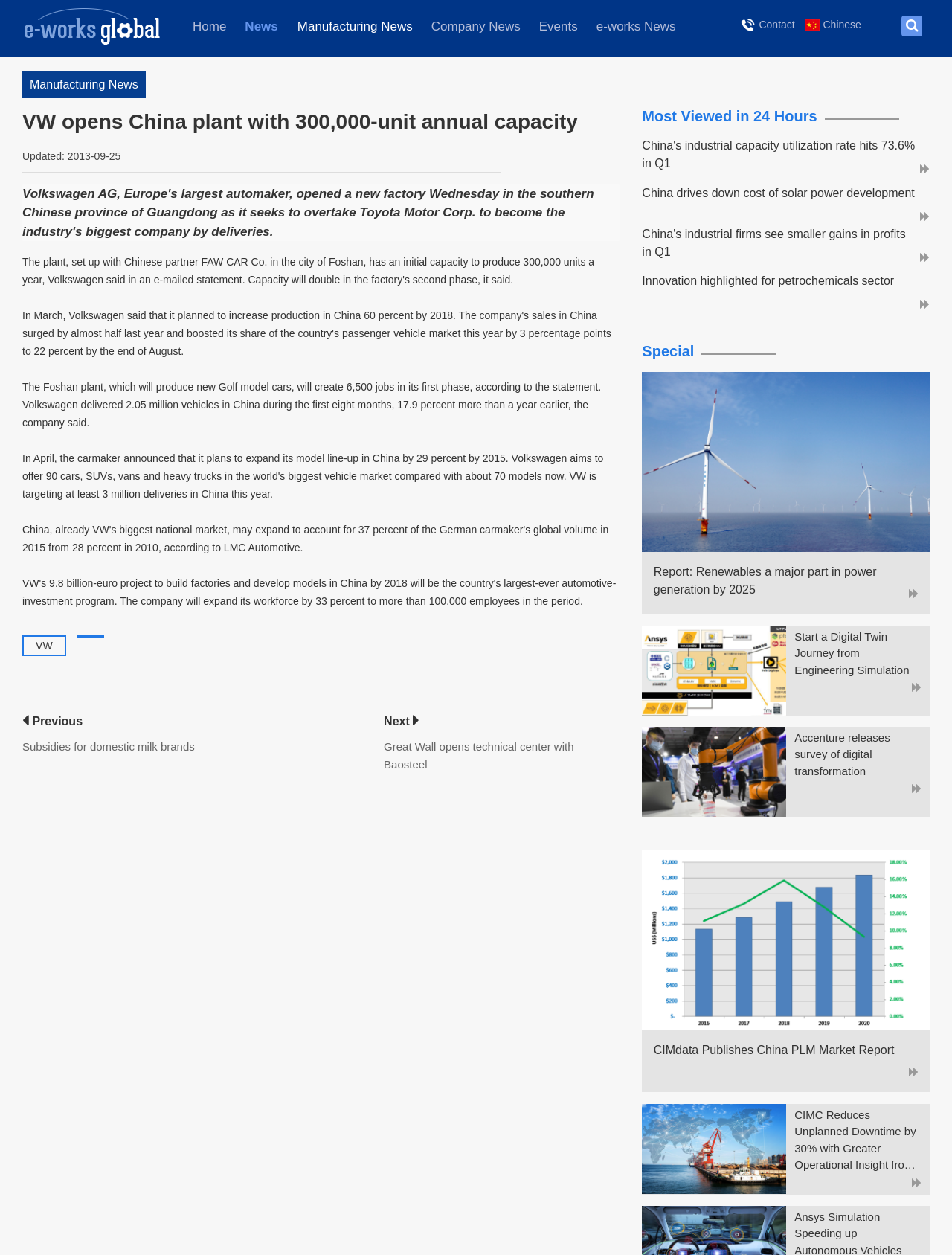Determine the bounding box coordinates in the format (top-left x, top-left y, bottom-right x, bottom-right y). Ensure all values are floating point numbers between 0 and 1. Identify the bounding box of the UI element described by: Manufacturing News

[0.305, 0.014, 0.441, 0.028]